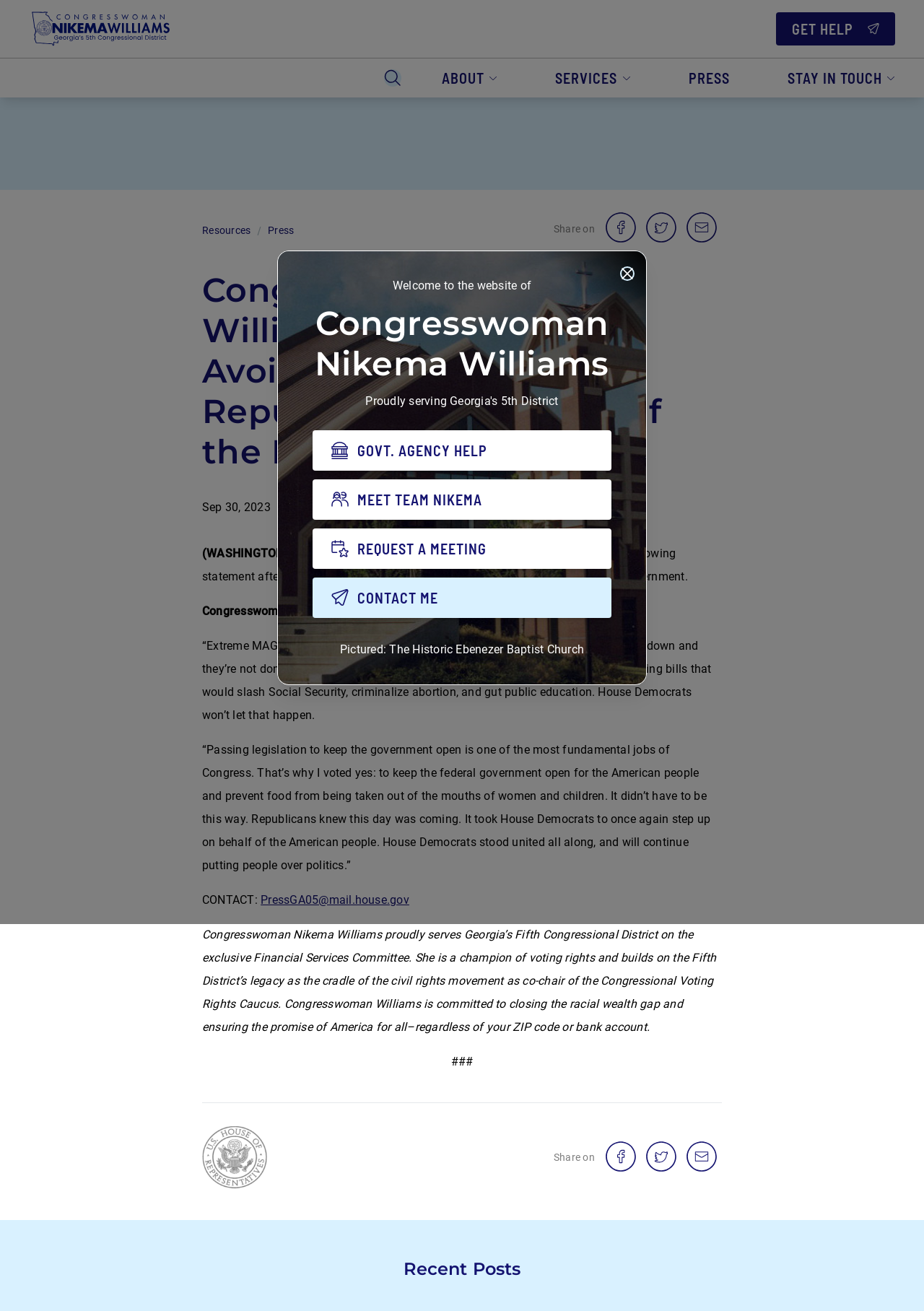Predict the bounding box of the UI element based on this description: "Get Help".

[0.84, 0.009, 0.969, 0.035]